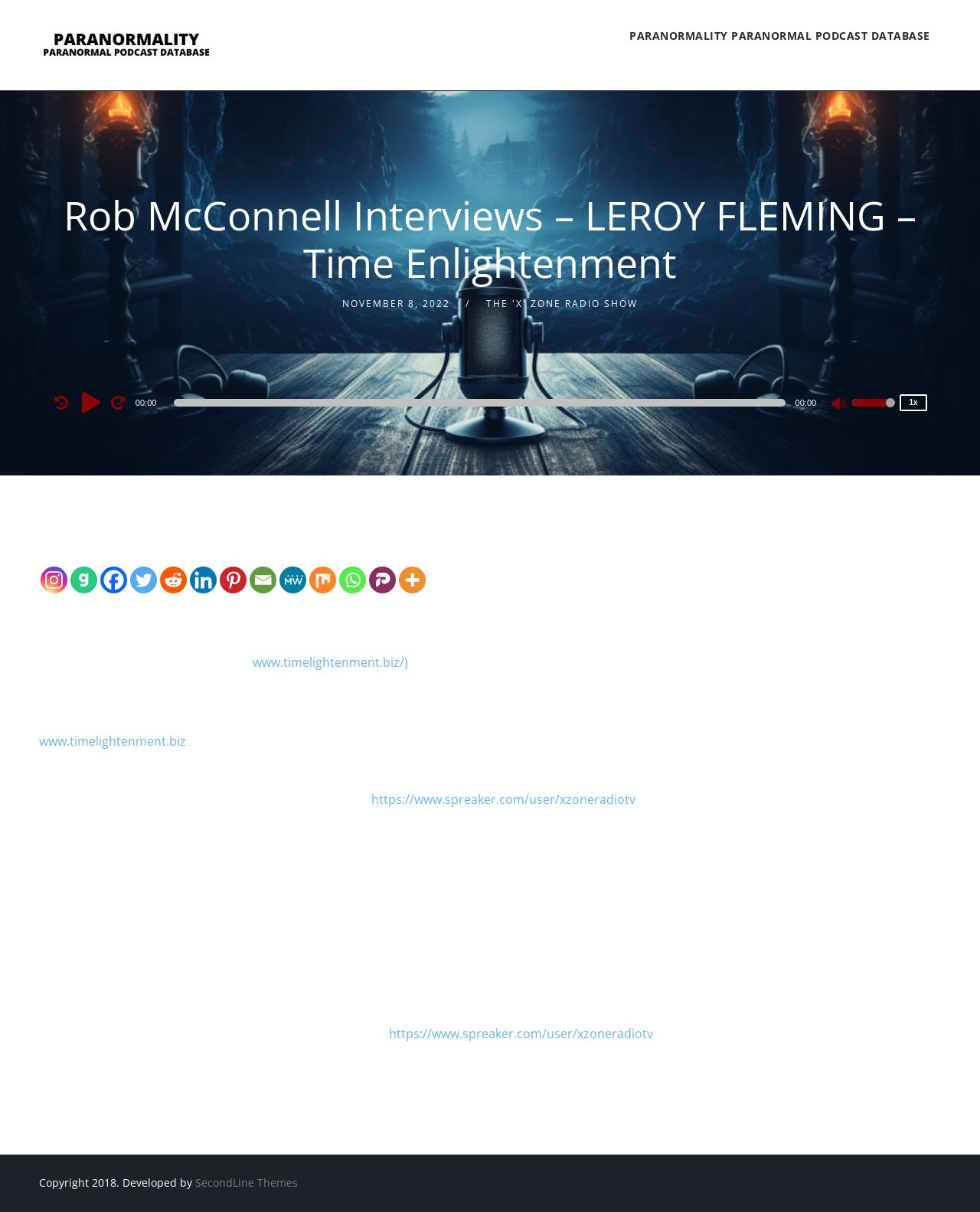Use a single word or phrase to answer the question: 
How many social media links are available?

14